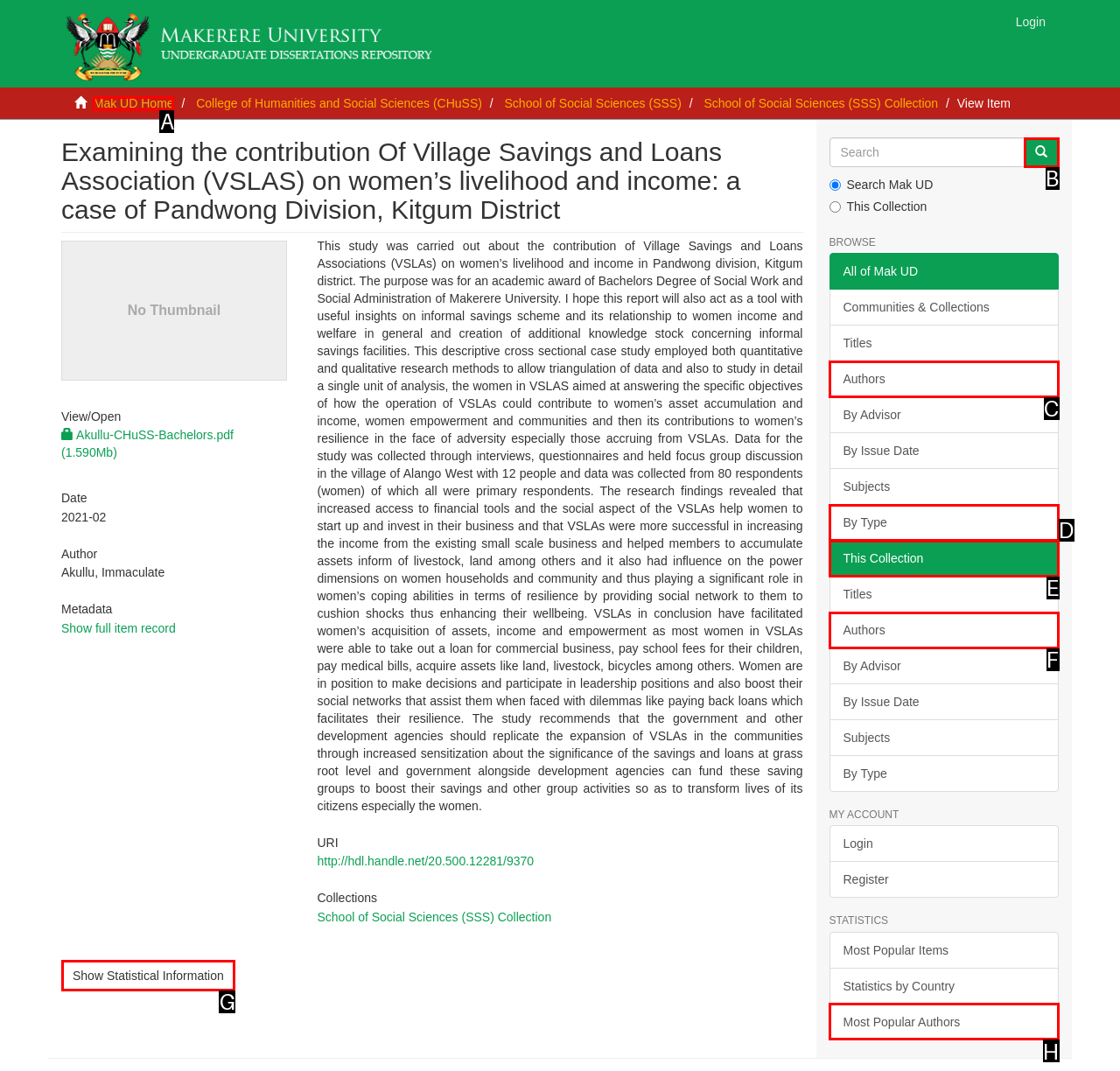Which option should you click on to fulfill this task: Show Statistical Information? Answer with the letter of the correct choice.

G